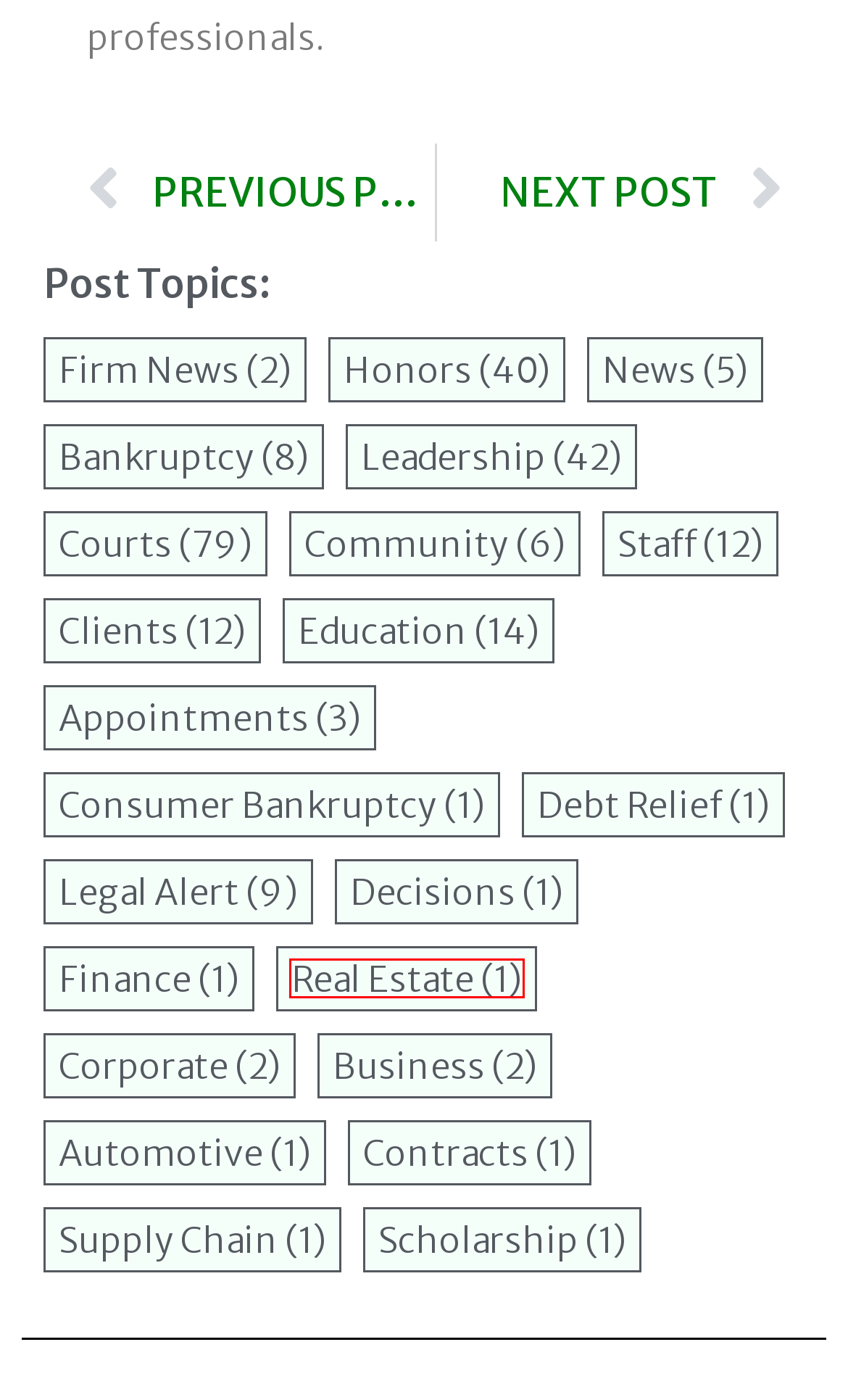Given a webpage screenshot featuring a red rectangle around a UI element, please determine the best description for the new webpage that appears after the element within the bounding box is clicked. The options are:
A. Courts - Wolfson Bolton Kochis
B. Real Estate - Wolfson Bolton Kochis
C. Scholarship - Wolfson Bolton Kochis
D. Bankruptcy - Wolfson Bolton Kochis
E. Supply Chain - Wolfson Bolton Kochis
F. Decisions - Wolfson Bolton Kochis
G. Contracts - Wolfson Bolton Kochis
H. Honors - Wolfson Bolton Kochis

B